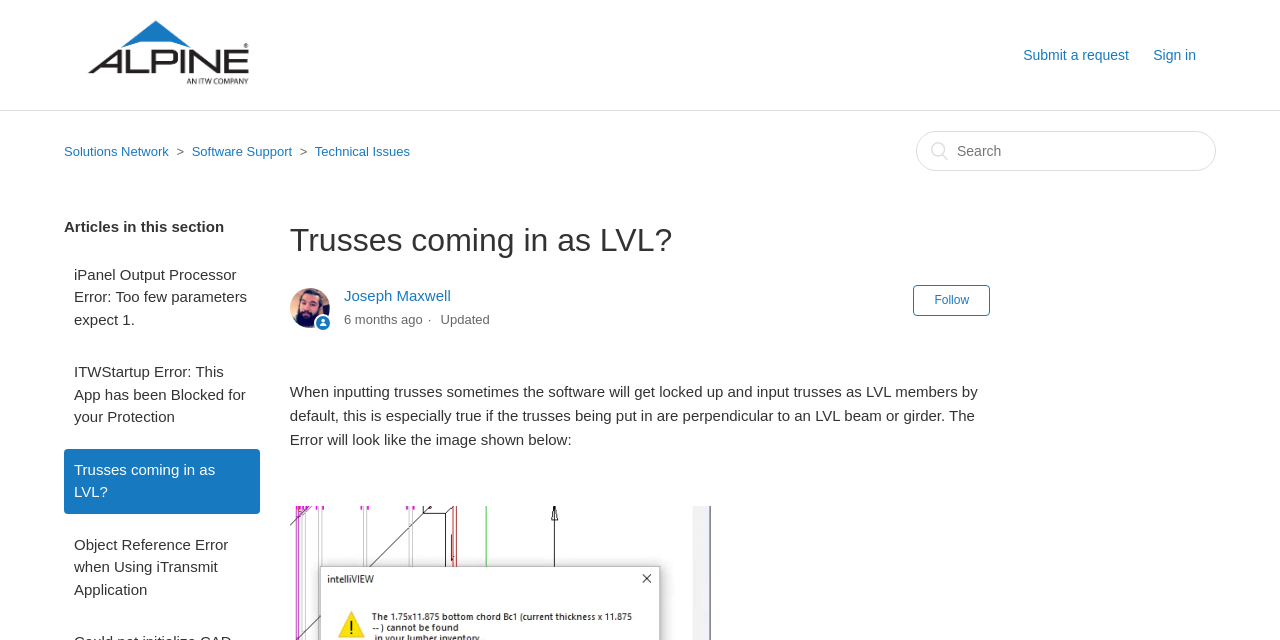Kindly provide the bounding box coordinates of the section you need to click on to fulfill the given instruction: "Search for a solution".

[0.716, 0.205, 0.95, 0.267]